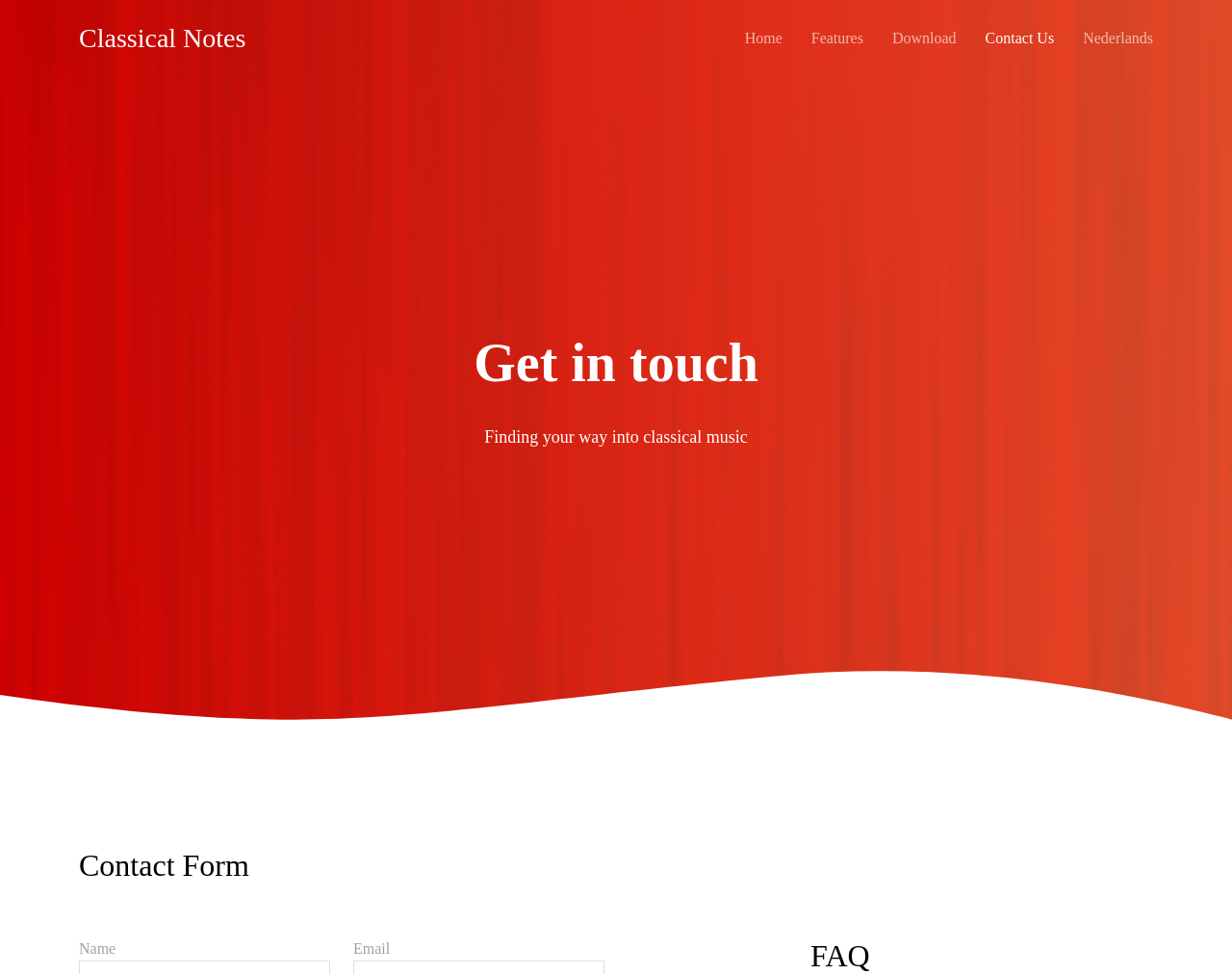What is the background image of the webpage?
Using the information from the image, give a concise answer in one word or a short phrase.

Unknown